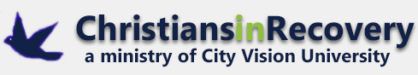What is the name of the university associated with the ministry?
Provide a one-word or short-phrase answer based on the image.

City Vision University